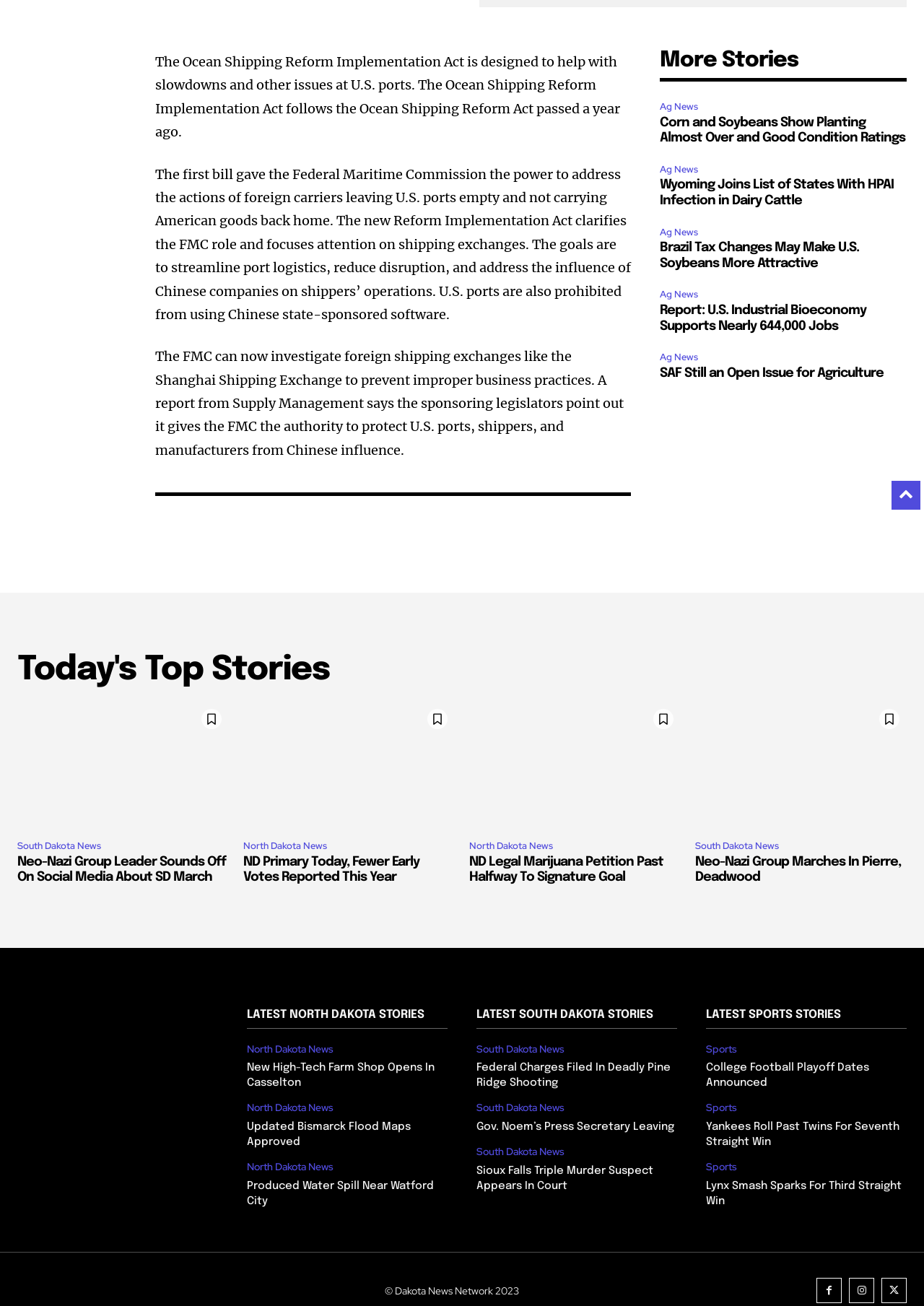Find the bounding box coordinates for the element described here: "South Dakota News".

[0.516, 0.844, 0.611, 0.853]